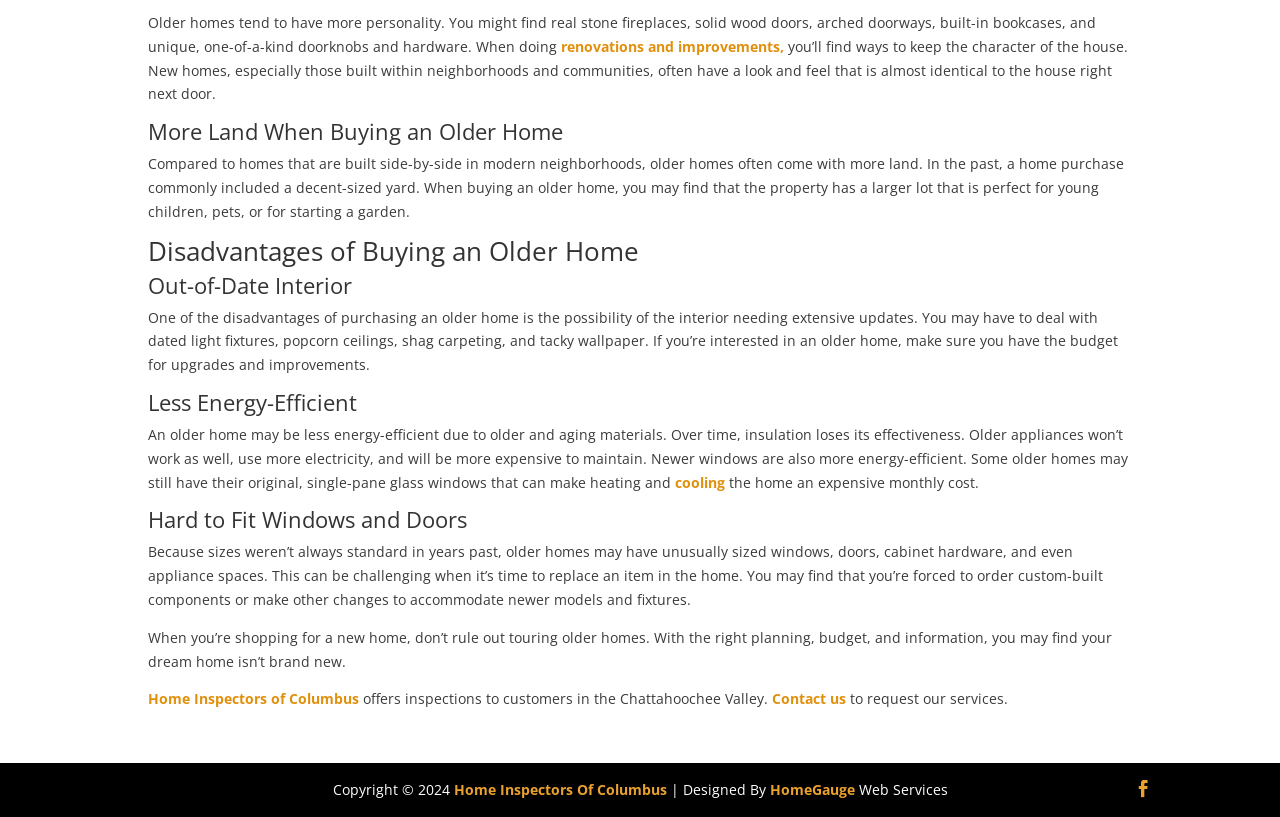Determine the bounding box coordinates for the UI element described. Format the coordinates as (top-left x, top-left y, bottom-right x, bottom-right y) and ensure all values are between 0 and 1. Element description: cooling

[0.527, 0.578, 0.566, 0.602]